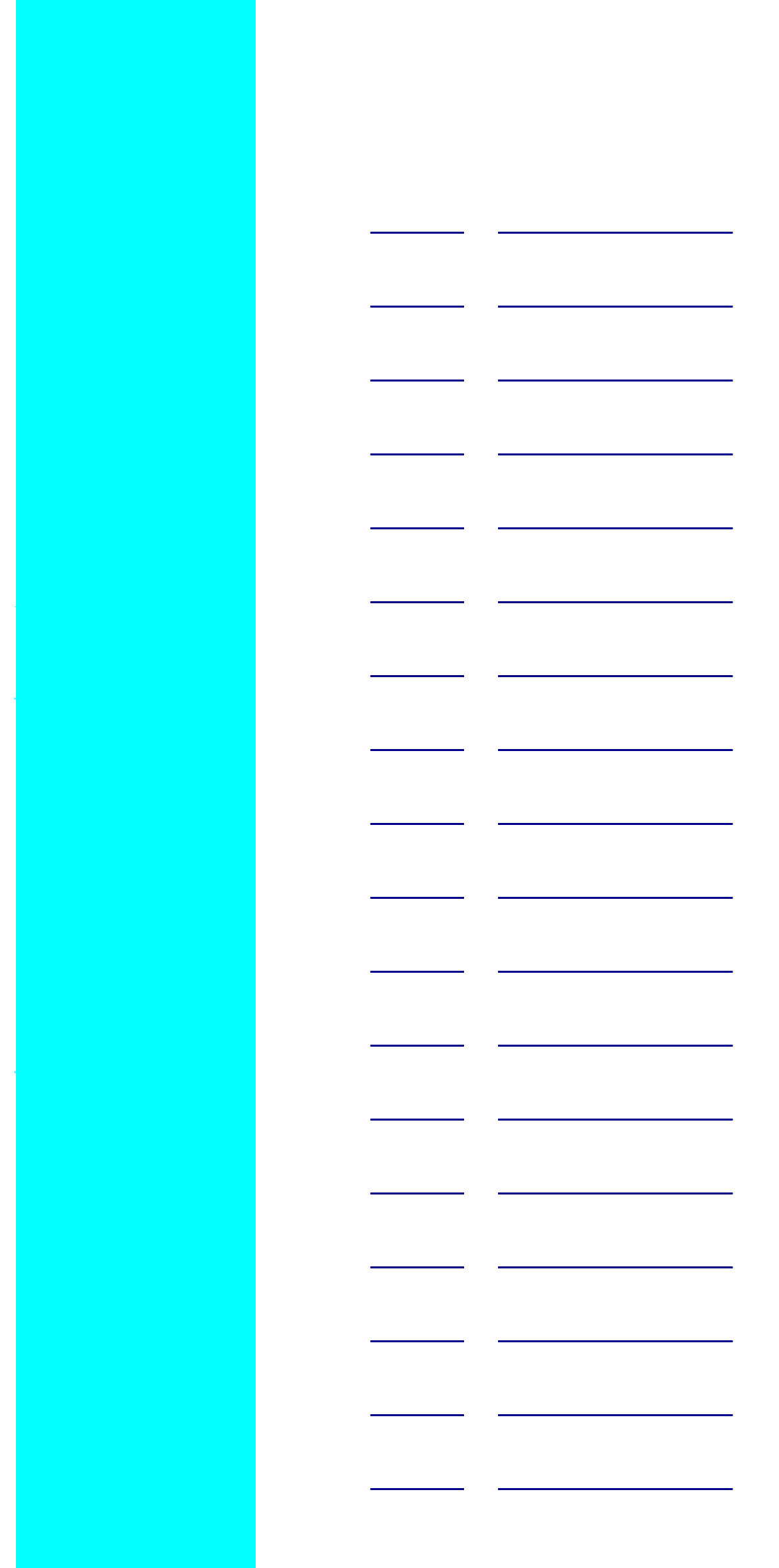Determine the bounding box coordinates of the clickable element to achieve the following action: 'Click on 'Find Bargain DVD' to start shopping'. Provide the coordinates as four float values between 0 and 1, formatted as [left, top, right, bottom].

[0.021, 0.336, 0.328, 0.35]